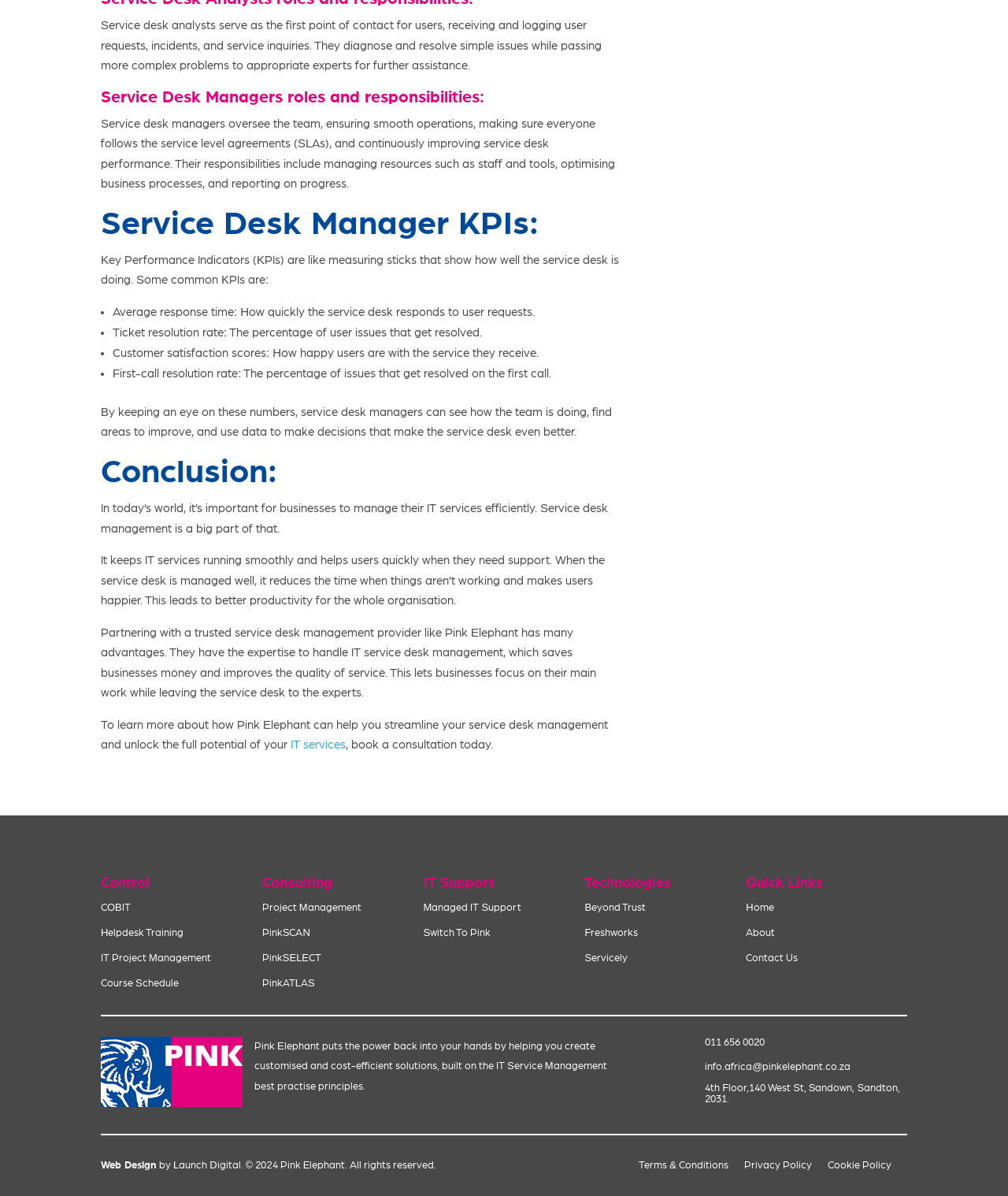Determine the bounding box coordinates of the UI element described by: "Switch To Pink".

[0.42, 0.776, 0.487, 0.785]